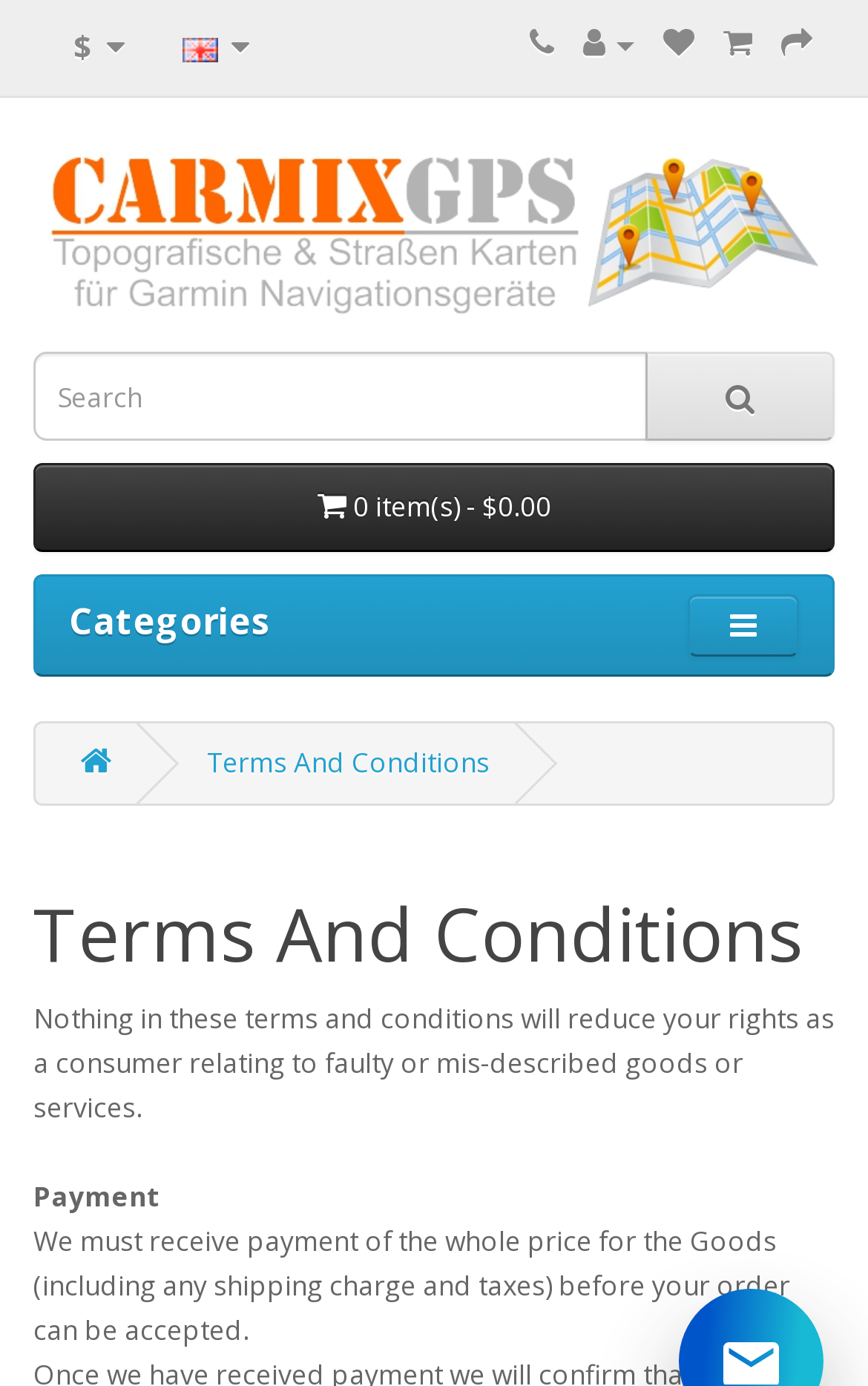What is the website's name?
Please provide a comprehensive answer to the question based on the webpage screenshot.

I found the website's name by looking at the link element with the text 'CARMIX-GPS.com' which is located at the top of the webpage.